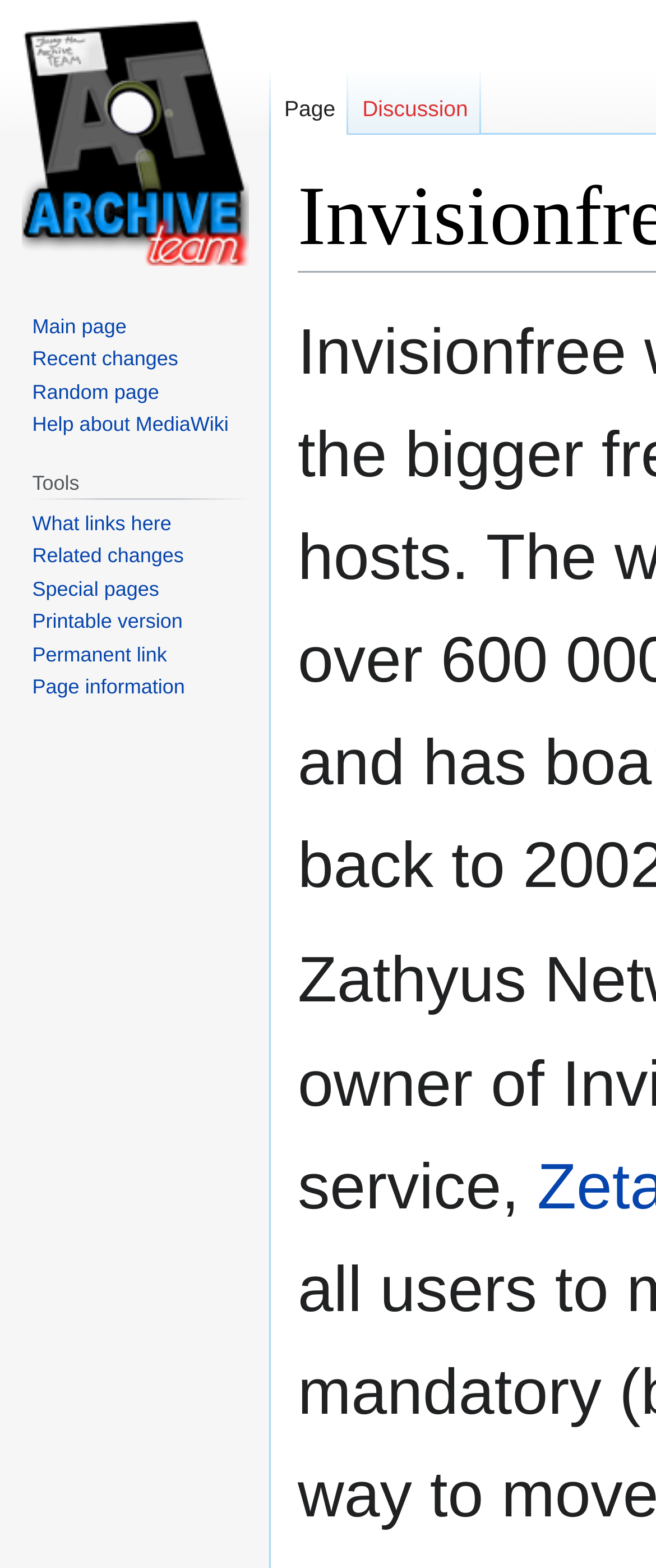Locate the coordinates of the bounding box for the clickable region that fulfills this instruction: "Get help about MediaWiki".

[0.049, 0.263, 0.348, 0.278]